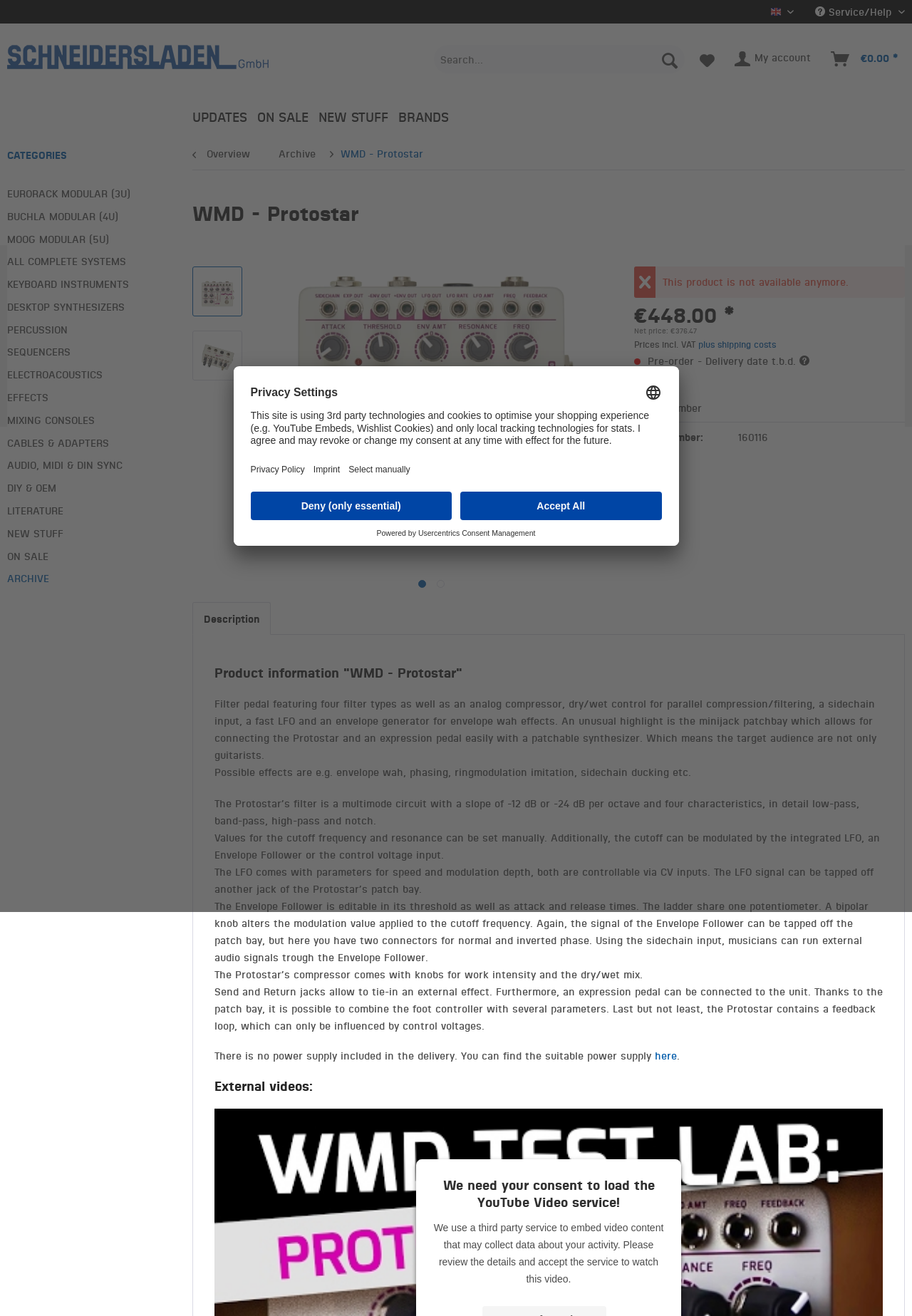Utilize the details in the image to give a detailed response to the question: How many menu items are under the 'CATEGORIES' section?

I counted the number of menu items under the 'CATEGORIES' section, which starts from 'EURORACK MODULAR (3U)' and ends at 'LITERATURE', and found 14 items in total.